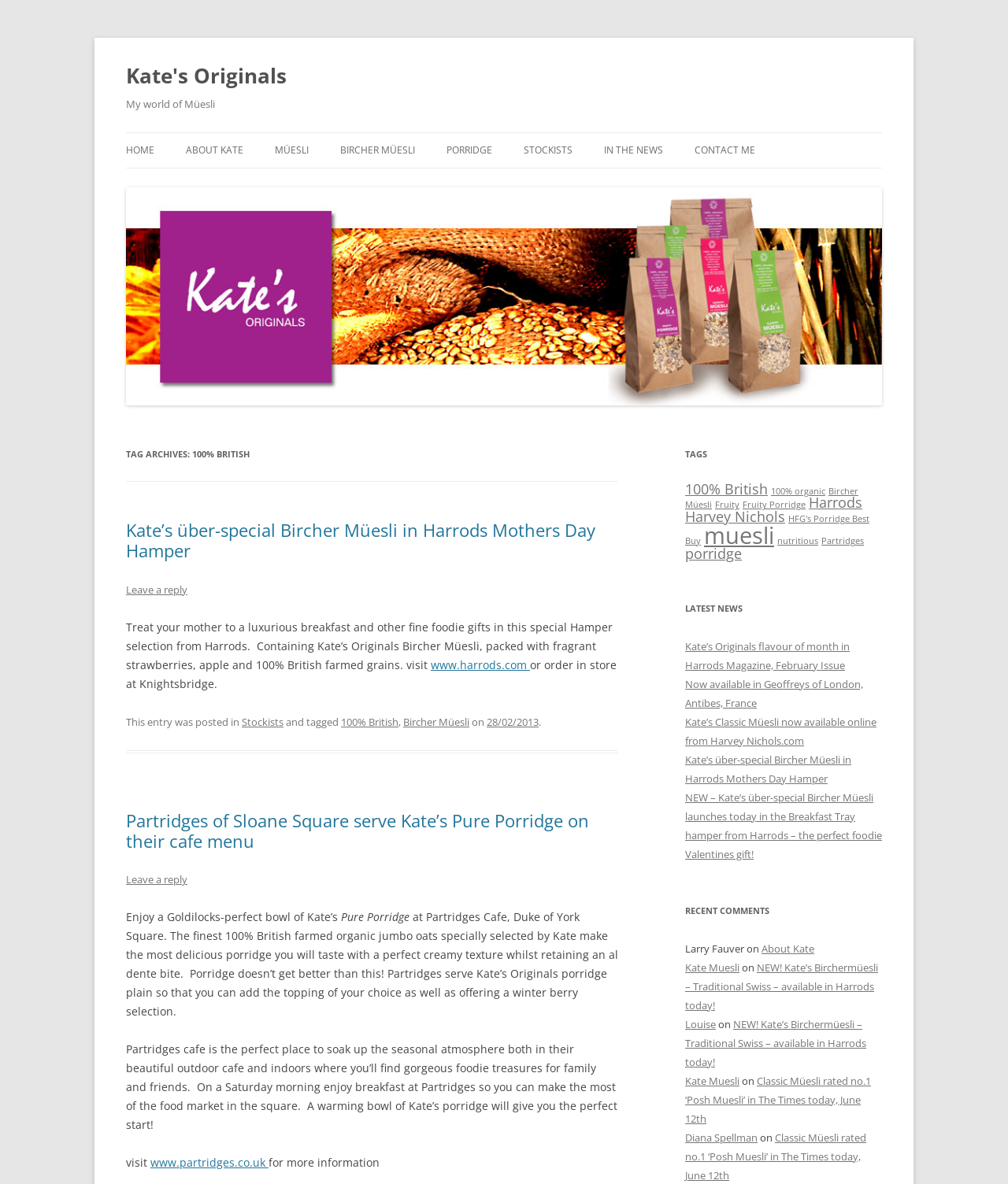Highlight the bounding box coordinates of the element that should be clicked to carry out the following instruction: "Read the article 'Kate’s über-special Bircher Müesli in Harrods Mothers Day Hamper'". The coordinates must be given as four float numbers ranging from 0 to 1, i.e., [left, top, right, bottom].

[0.125, 0.437, 0.591, 0.475]